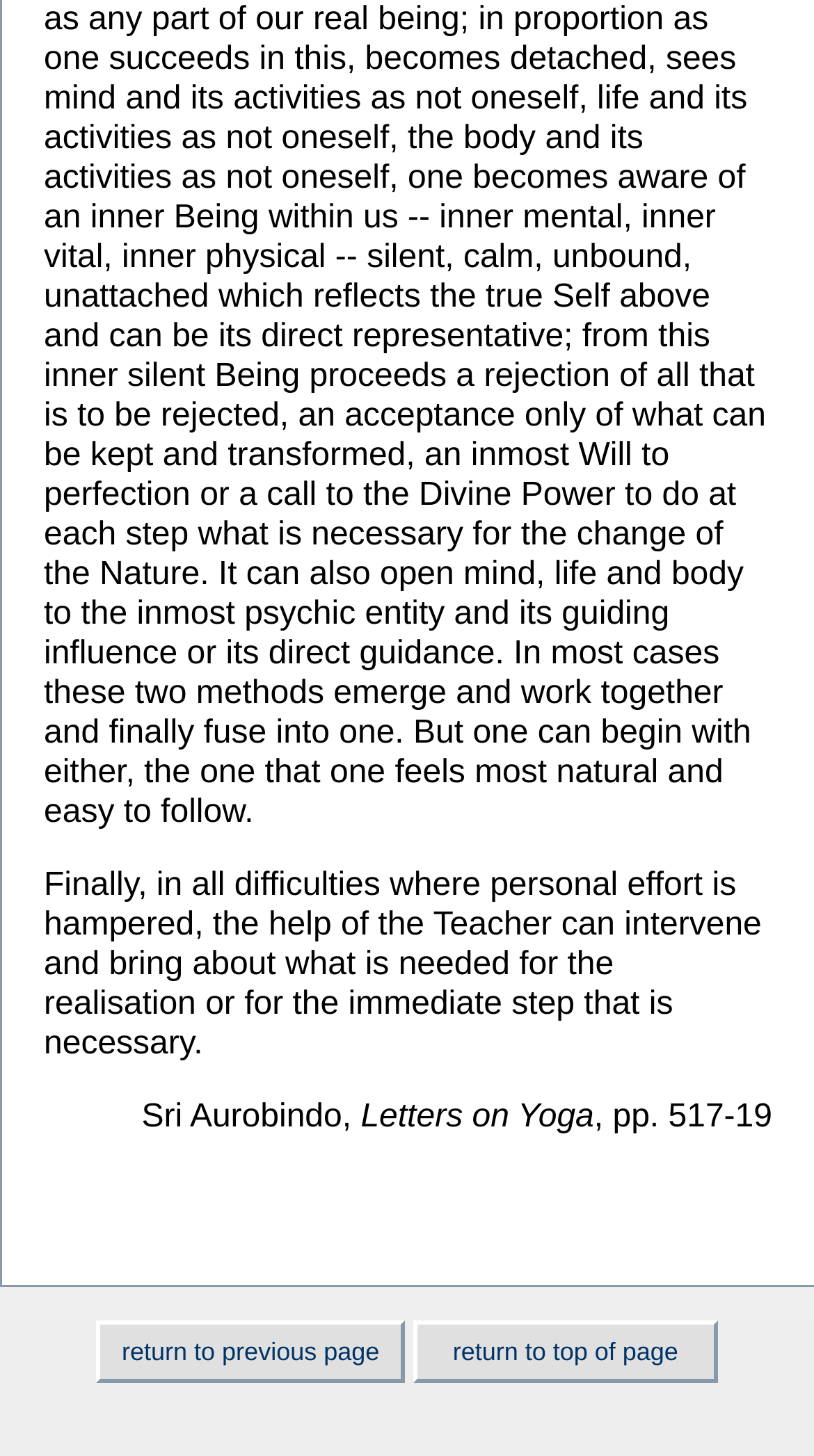Based on the element description value="return to previous page", identify the bounding box coordinates for the UI element. The coordinates should be in the format (top-left x, top-left y, bottom-right x, bottom-right y) and within the 0 to 1 range.

[0.119, 0.907, 0.497, 0.95]